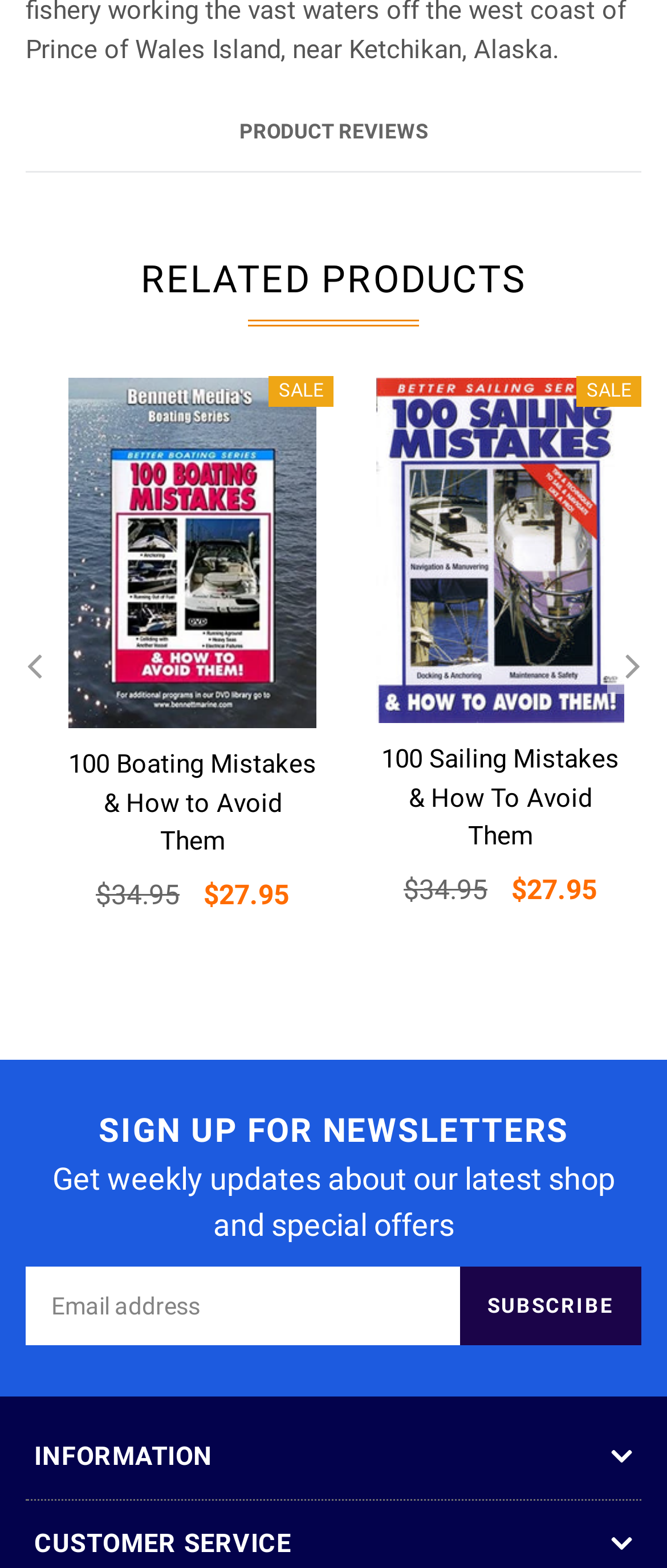What is the purpose of the 'SUBSCRIBE' button?
Please respond to the question with a detailed and well-explained answer.

I examined the section of the page where the 'SUBSCRIBE' button is located and found a text that says 'Get weekly updates about our latest shop and special offers'. This suggests that the 'SUBSCRIBE' button is used to sign up for newsletters.